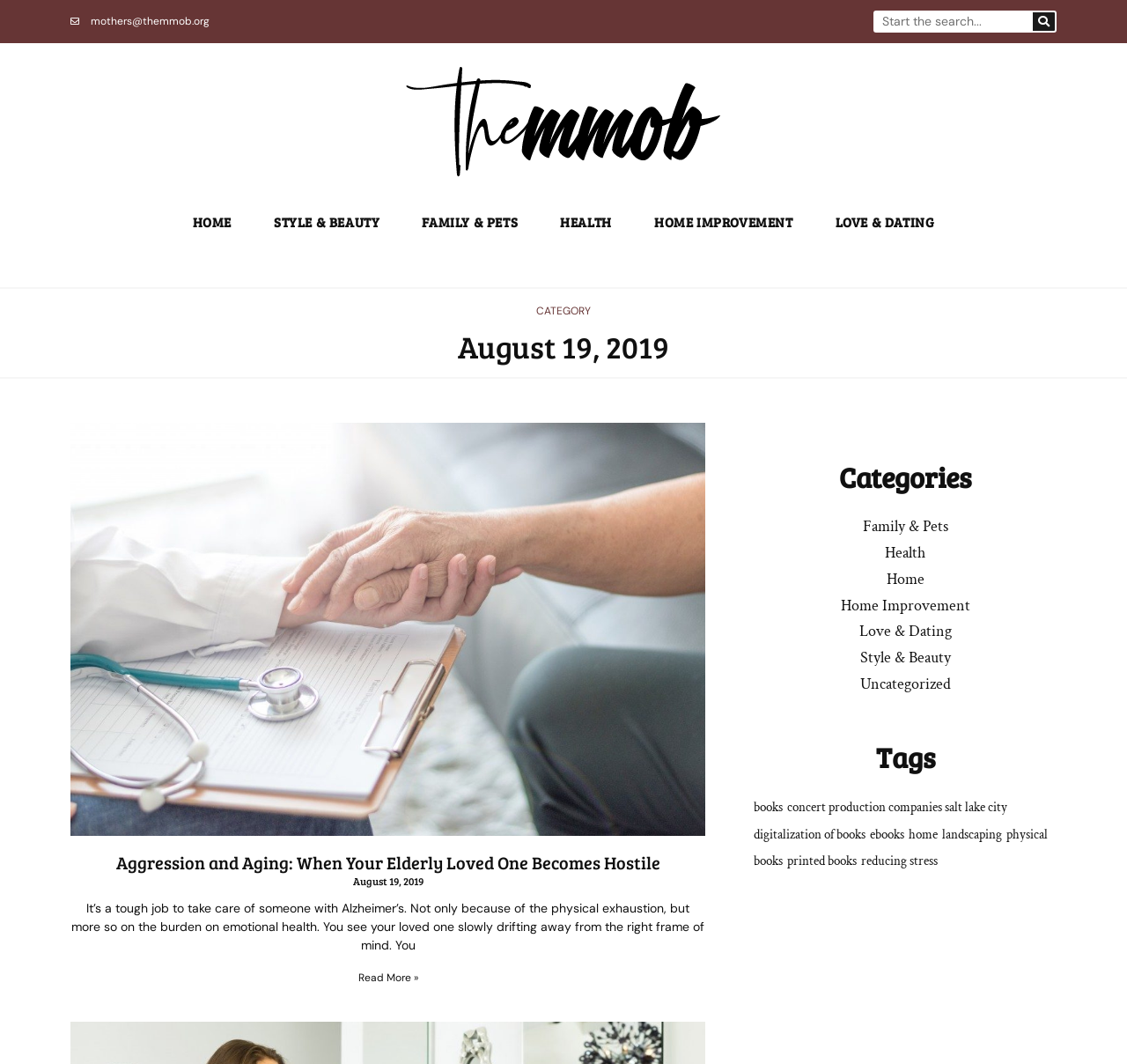Locate the primary headline on the webpage and provide its text.

August 19, 2019